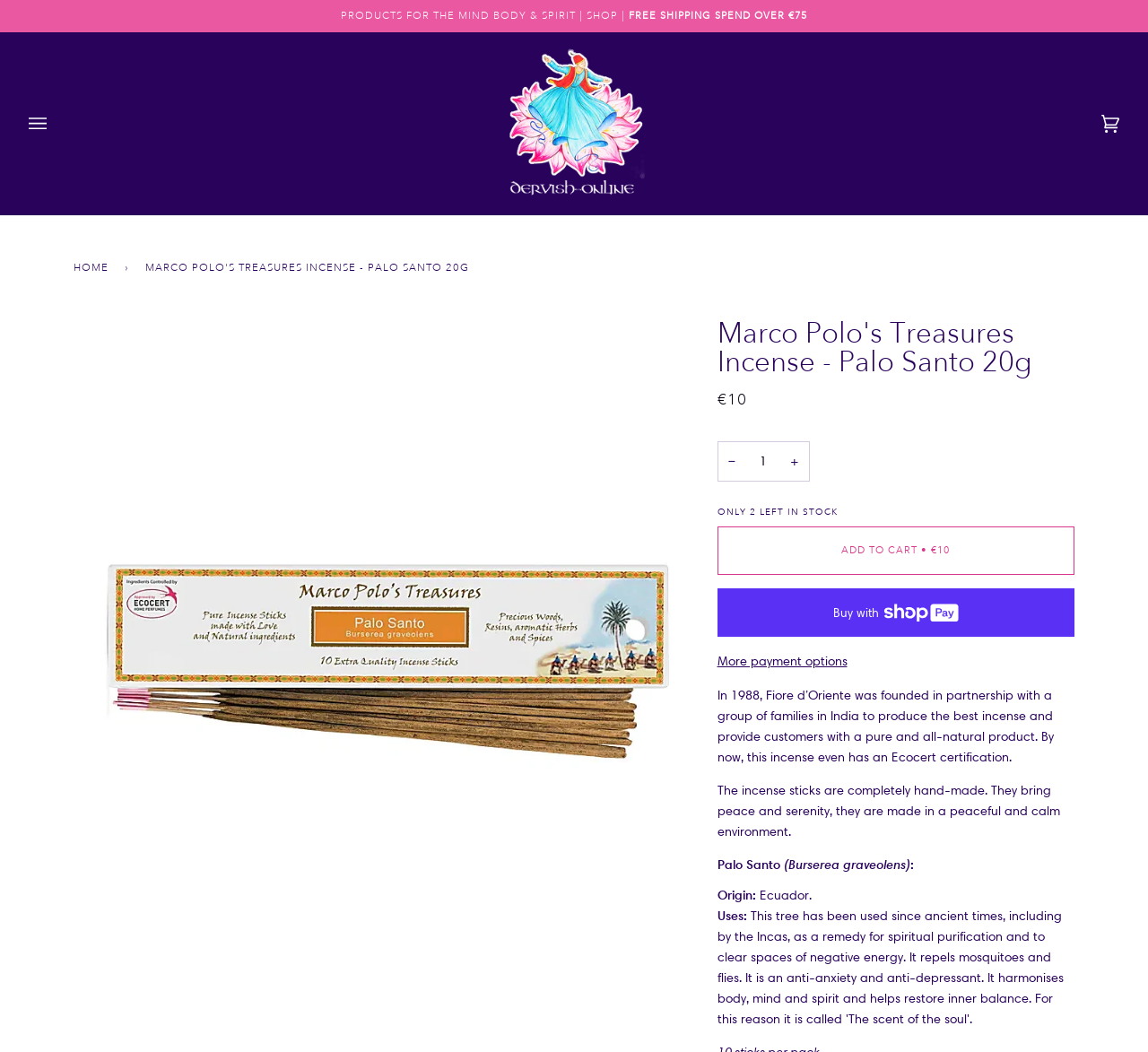Locate the bounding box coordinates of the element's region that should be clicked to carry out the following instruction: "Zoom in the product image". The coordinates need to be four float numbers between 0 and 1, i.e., [left, top, right, bottom].

[0.554, 0.838, 0.6, 0.888]